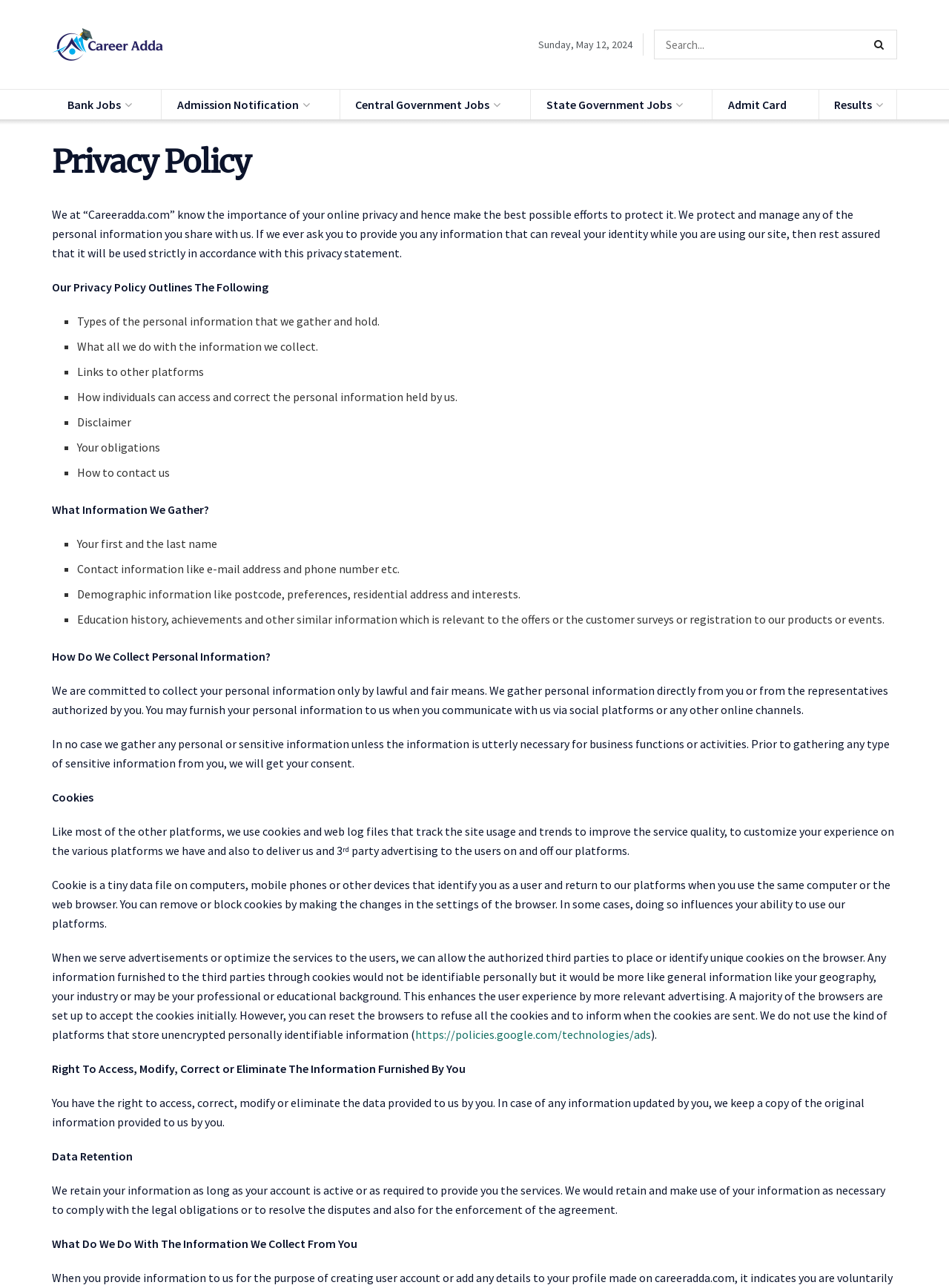Indicate the bounding box coordinates of the element that needs to be clicked to satisfy the following instruction: "View Admit Card". The coordinates should be four float numbers between 0 and 1, i.e., [left, top, right, bottom].

[0.751, 0.07, 0.845, 0.093]